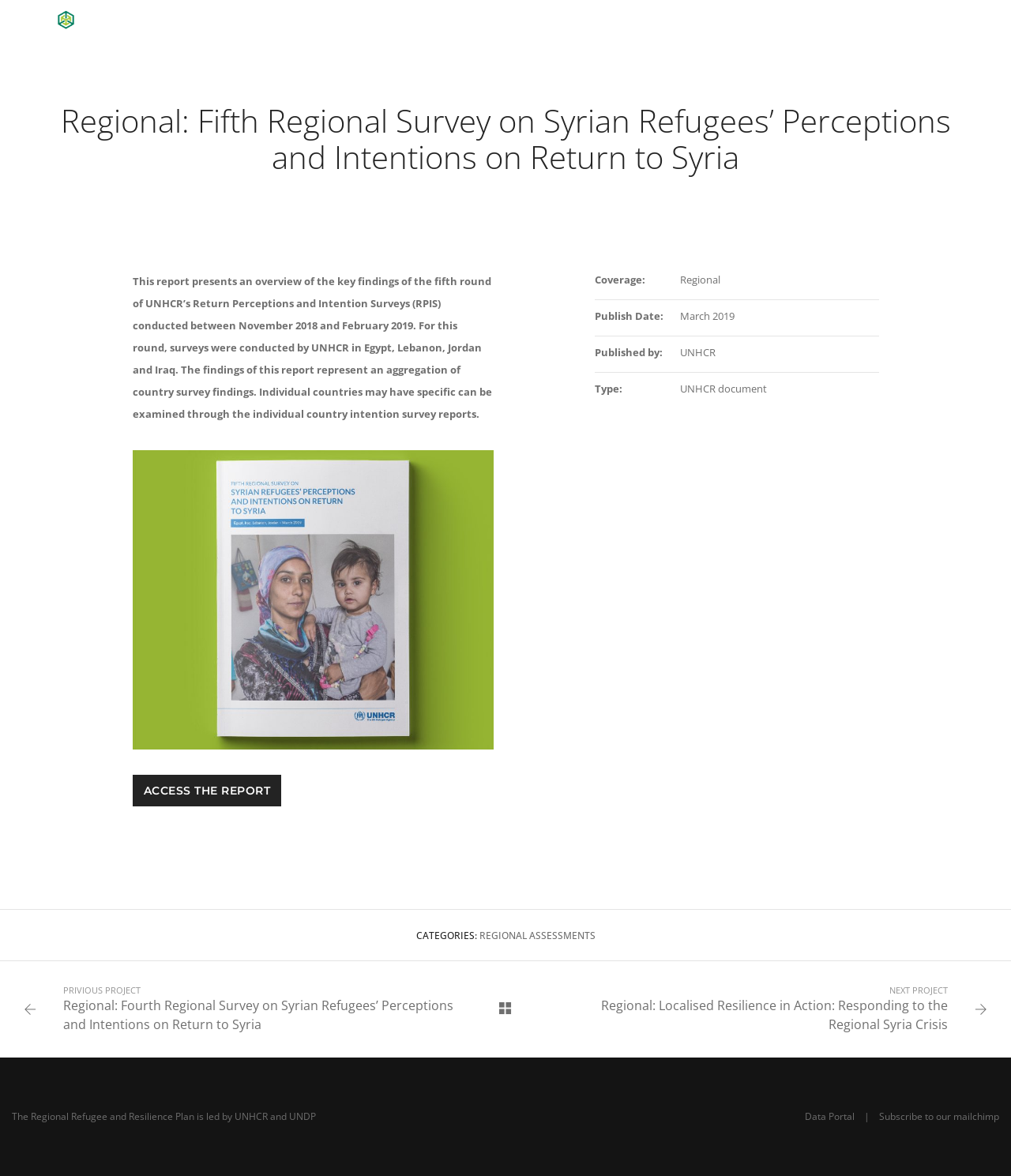Provide a thorough and detailed response to the question by examining the image: 
What is the previous project?

The previous project can be found in the link ' Regional: Fourth Regional Survey on Syrian Refugees’ Perceptions and Intentions on Return to Syria' which is located in the 'PRIVIOUS PROJECT' section.